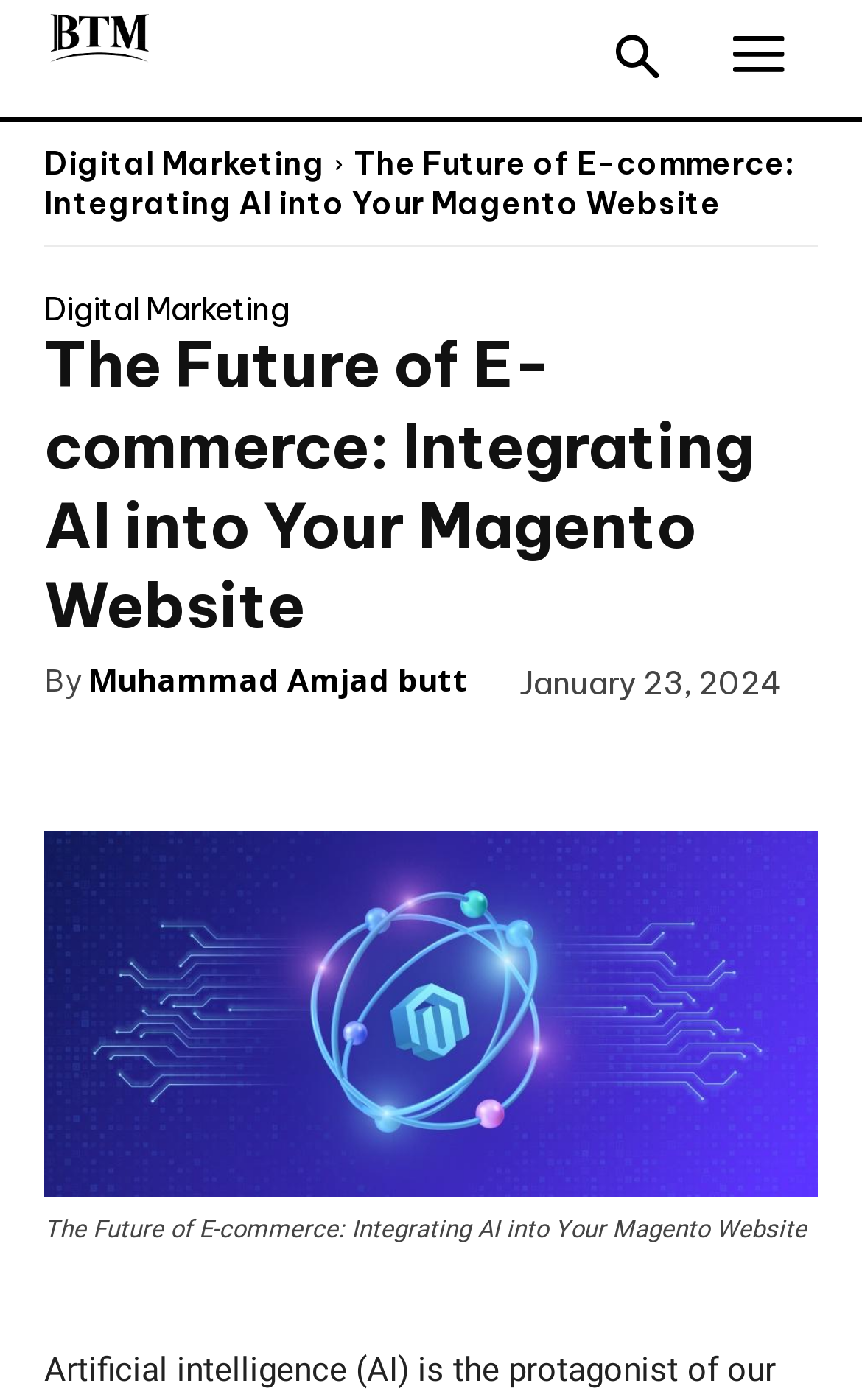Respond to the following question with a brief word or phrase:
What is the author of the article?

Muhammad Amjad butt